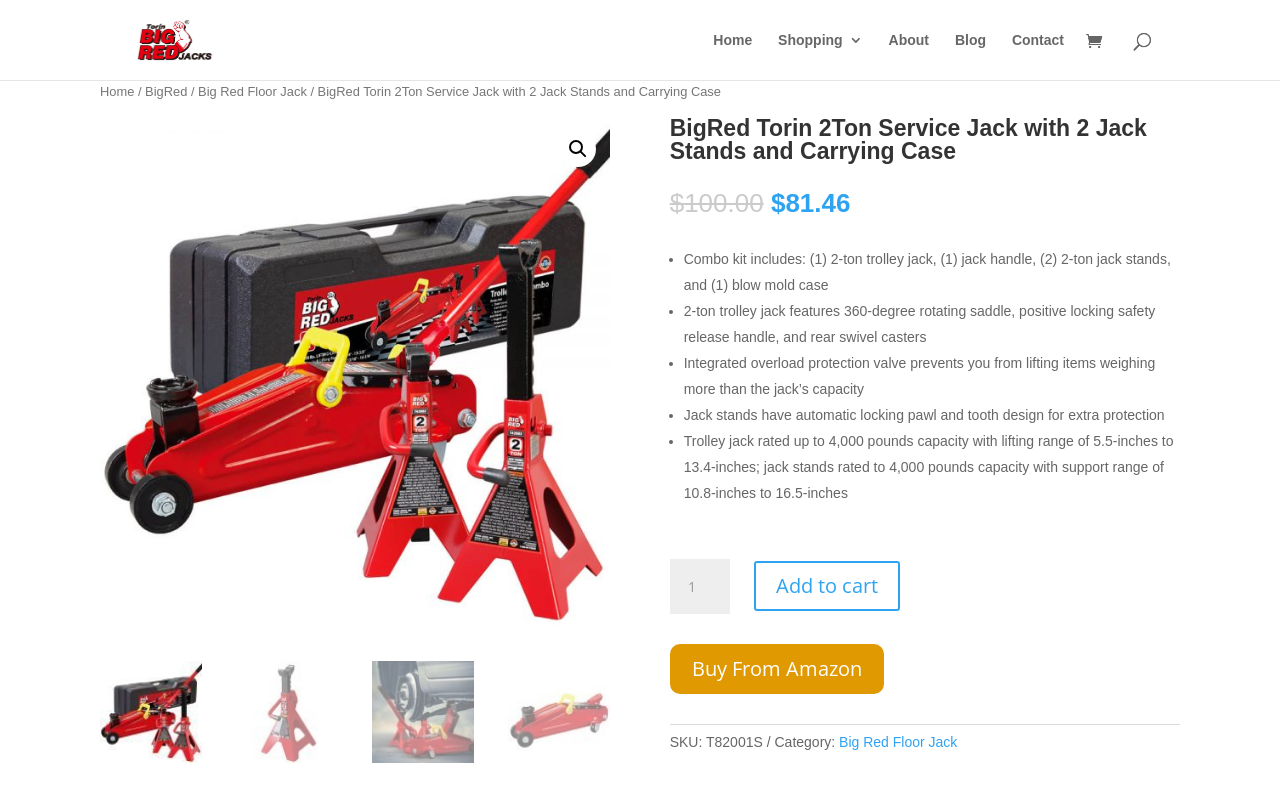Given the content of the image, can you provide a detailed answer to the question?
What is the support range of the jack stands?

I found the answer by looking at the product description, which states that the jack stands are rated to 4,000 pounds capacity with a support range of 10.8-inches to 16.5-inches.